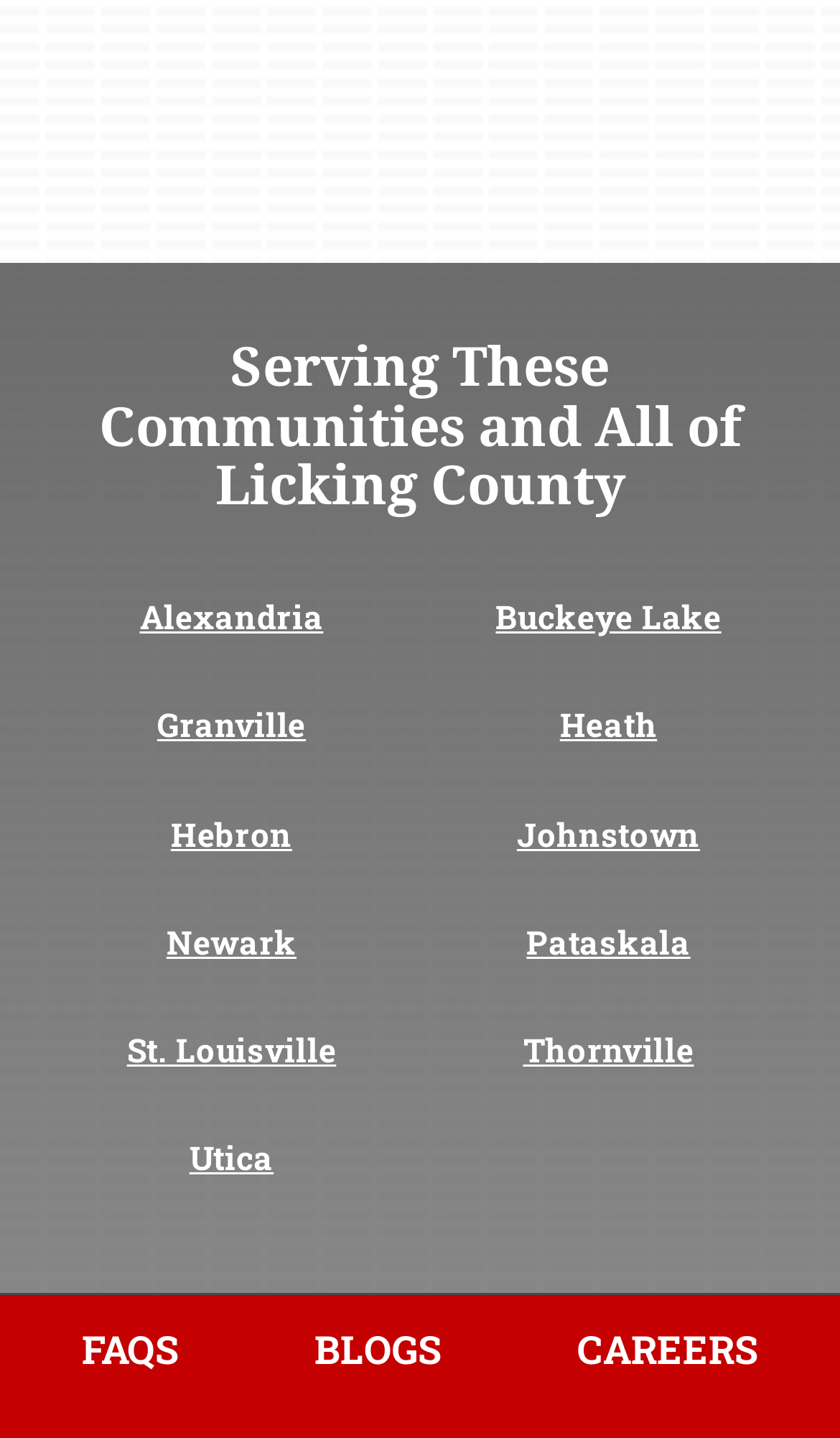Respond with a single word or phrase:
Are there any links to general topics?

Yes